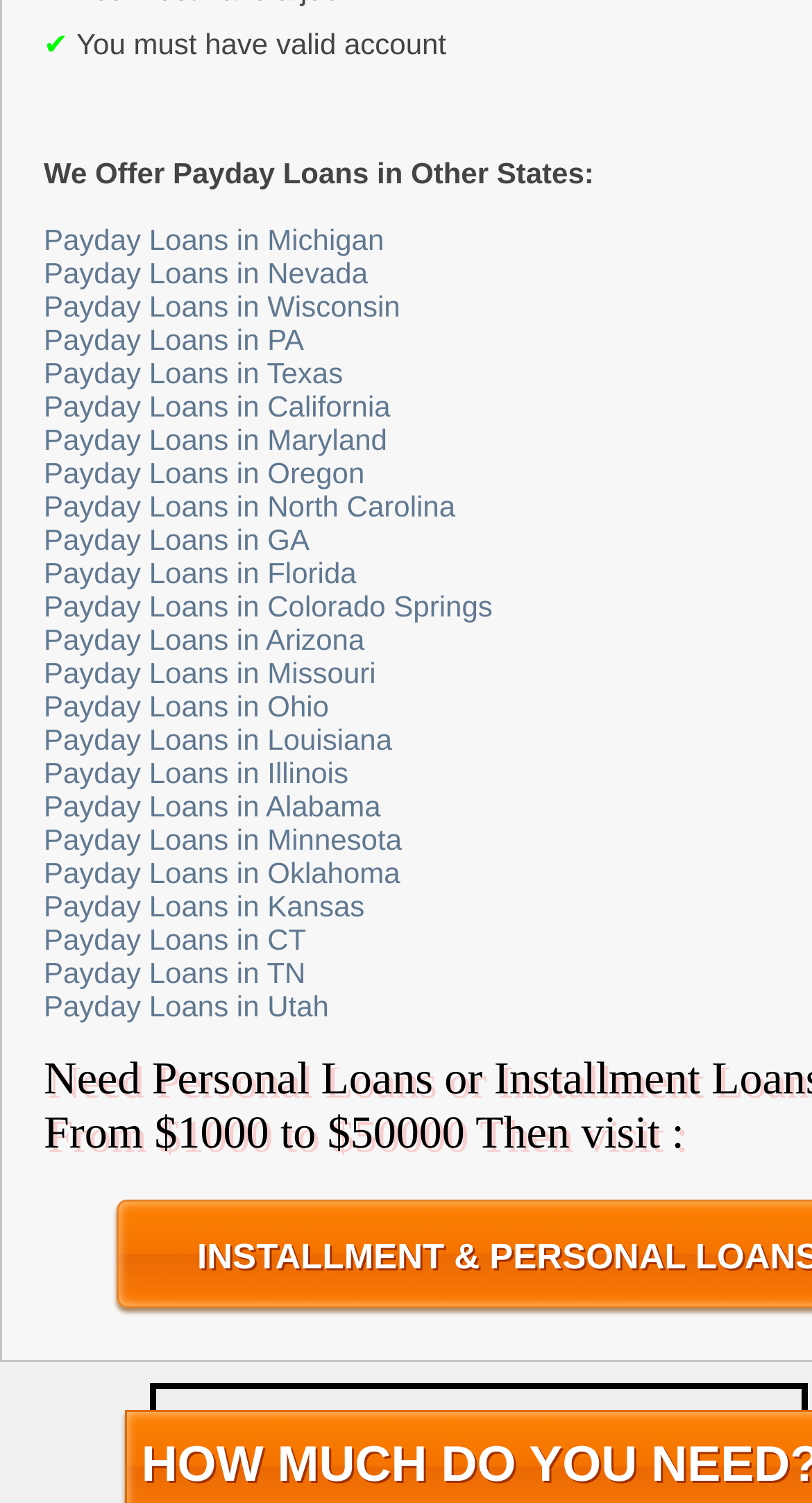What is the message above the list of states?
Answer the question with a single word or phrase derived from the image.

You must have a valid account